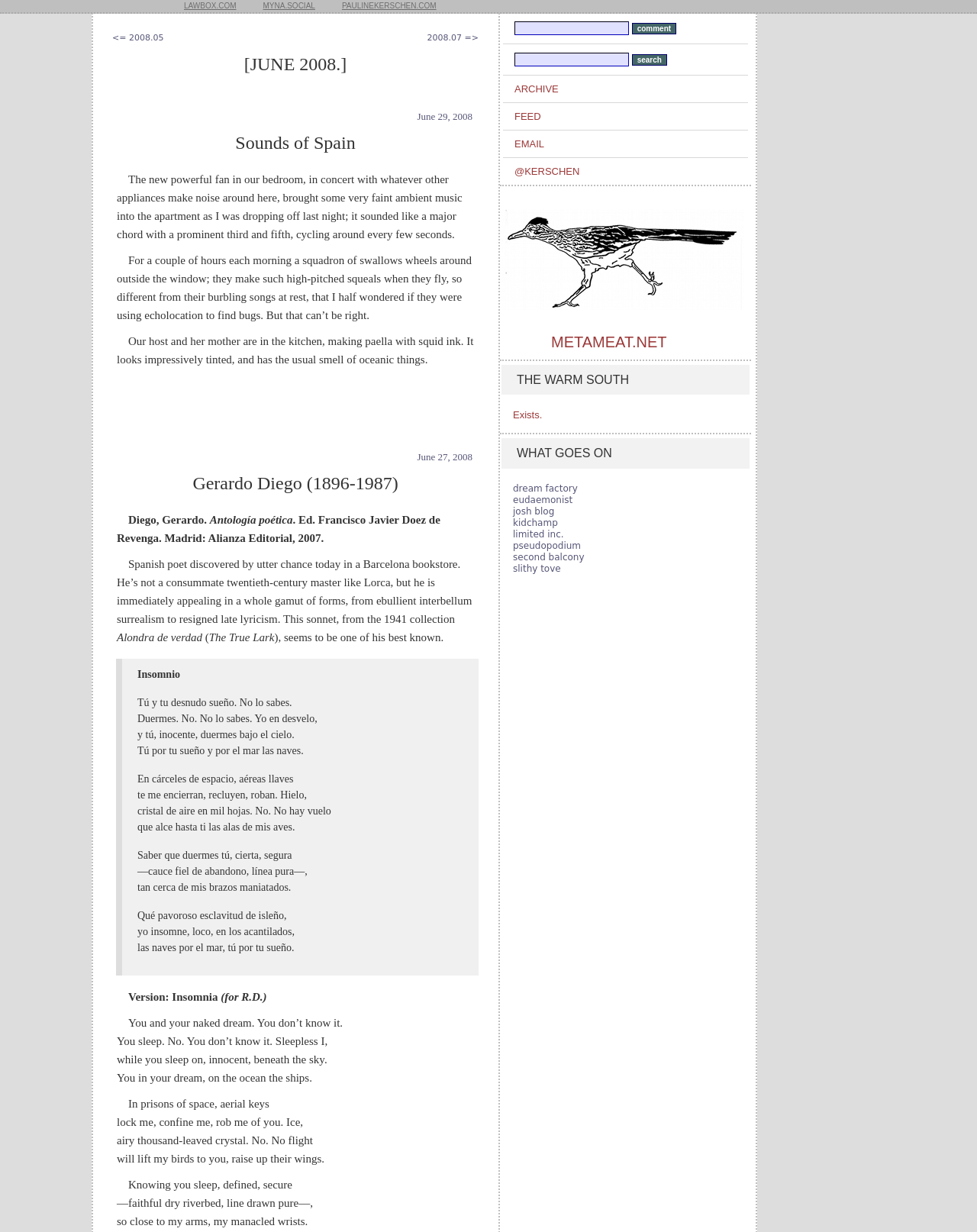Please find the bounding box coordinates of the element that must be clicked to perform the given instruction: "click on the 'EMAIL' link". The coordinates should be four float numbers from 0 to 1, i.e., [left, top, right, bottom].

[0.527, 0.113, 0.766, 0.121]